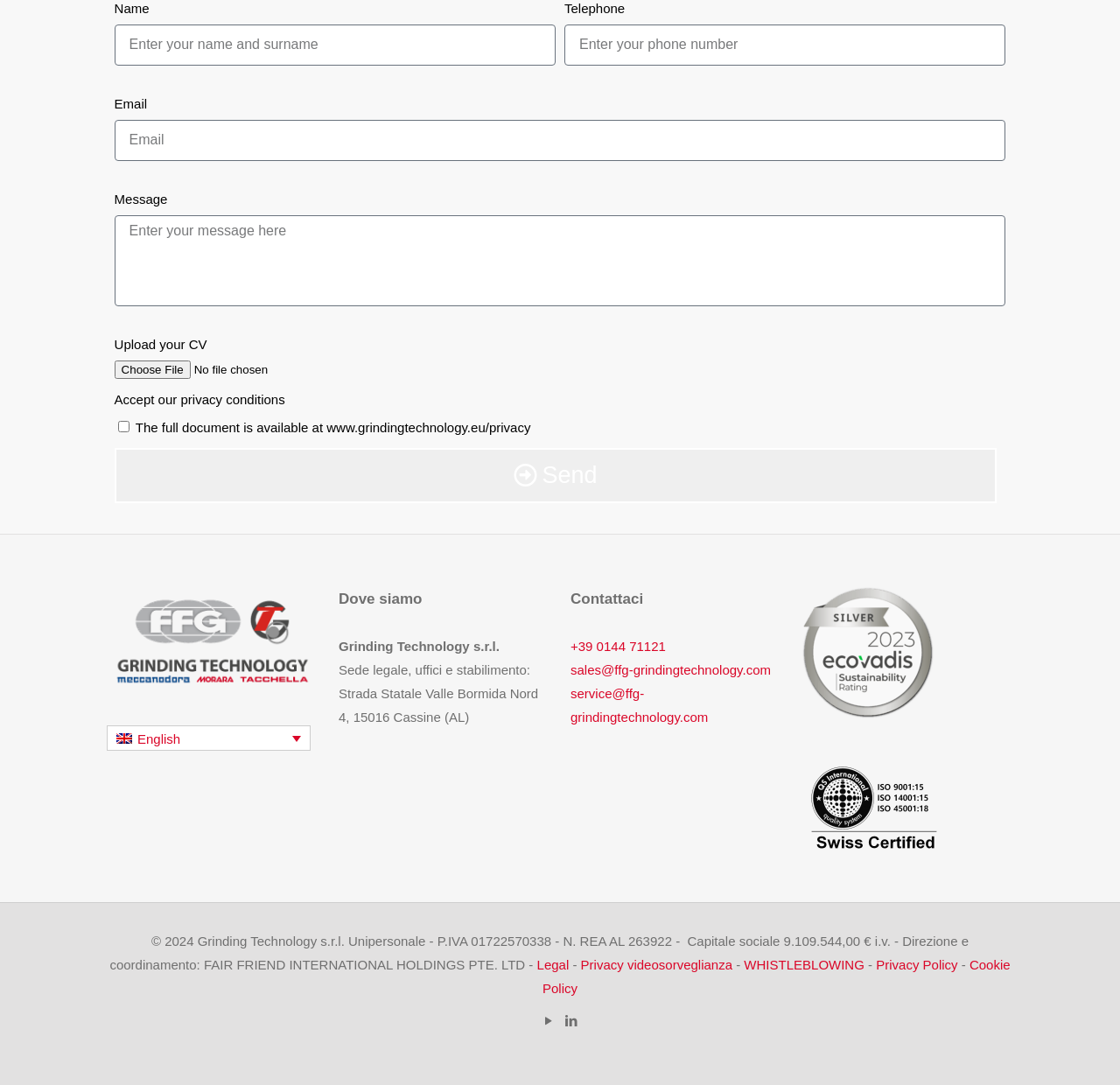Reply to the question with a brief word or phrase: What is the company name mentioned in the footer section?

Grinding Technology s.r.l.